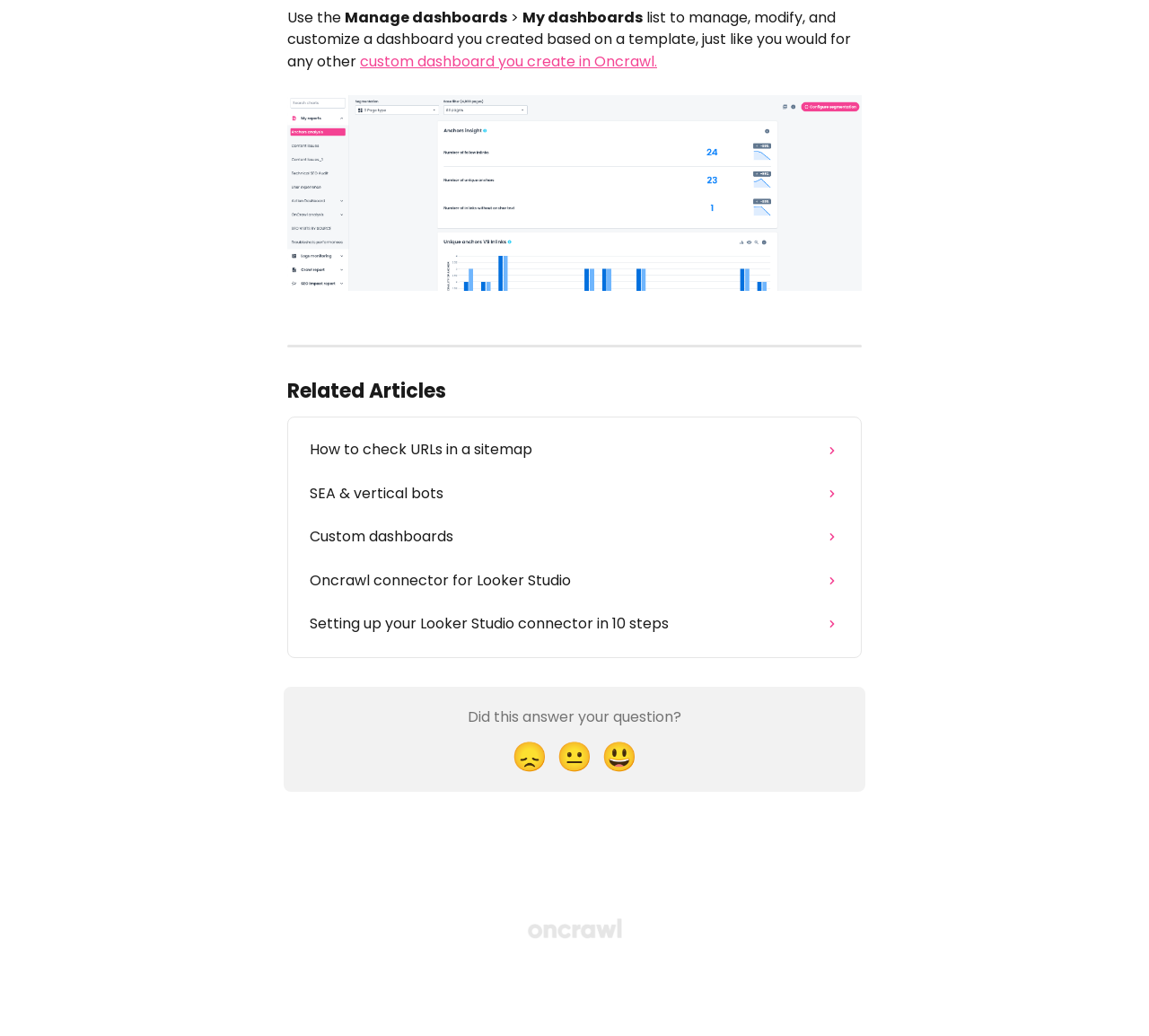Based on the element description: "😐", identify the bounding box coordinates for this UI element. The coordinates must be four float numbers between 0 and 1, listed as [left, top, right, bottom].

[0.48, 0.706, 0.52, 0.754]